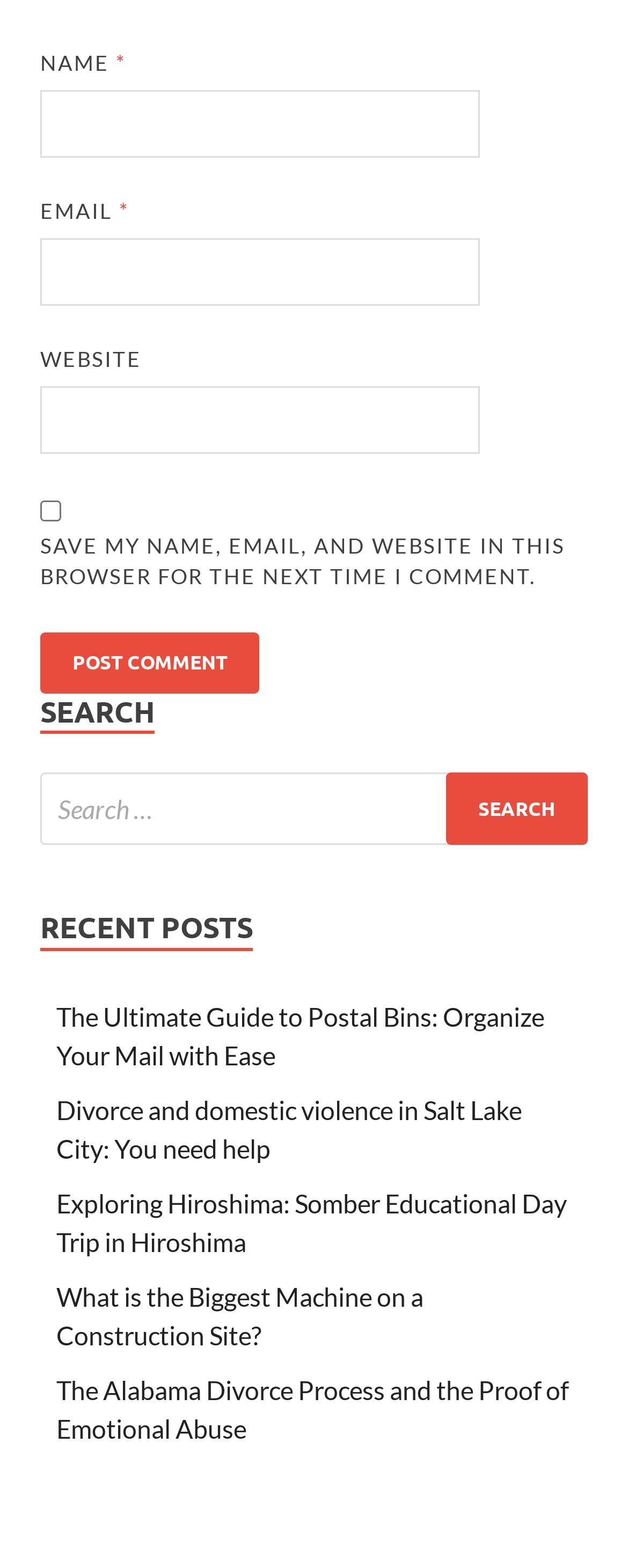What is the label of the first input field?
Please utilize the information in the image to give a detailed response to the question.

The first input field is labeled 'NAME' and is a required field, as indicated by the asterisk symbol next to it.